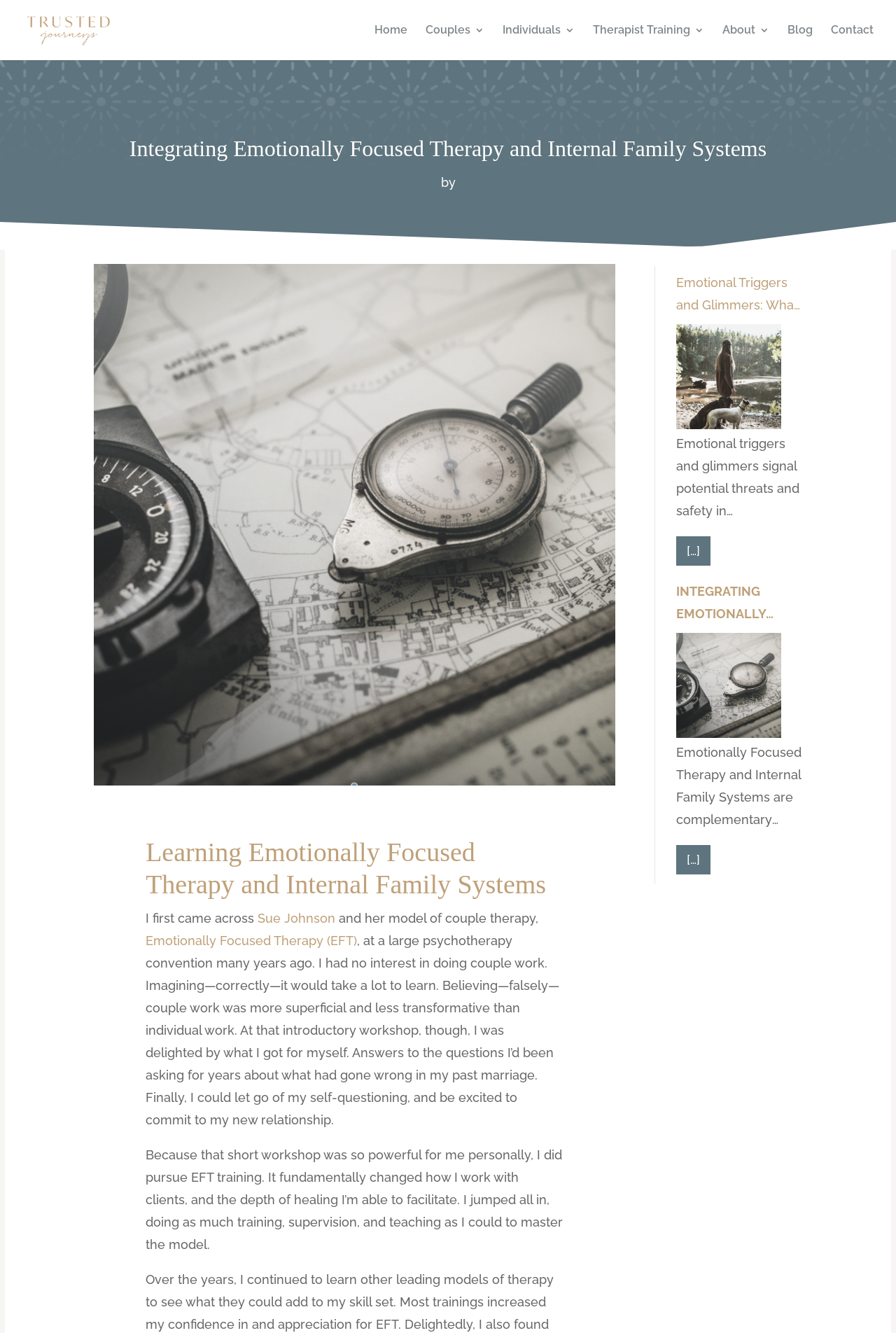What is the relationship between Emotionally Focused Therapy and Internal Family Systems?
Please provide a comprehensive answer based on the contents of the image.

I found the answer by reading the text on the webpage, which states that Emotionally Focused Therapy and Internal Family Systems are 'complementary models of psychotherapy'.